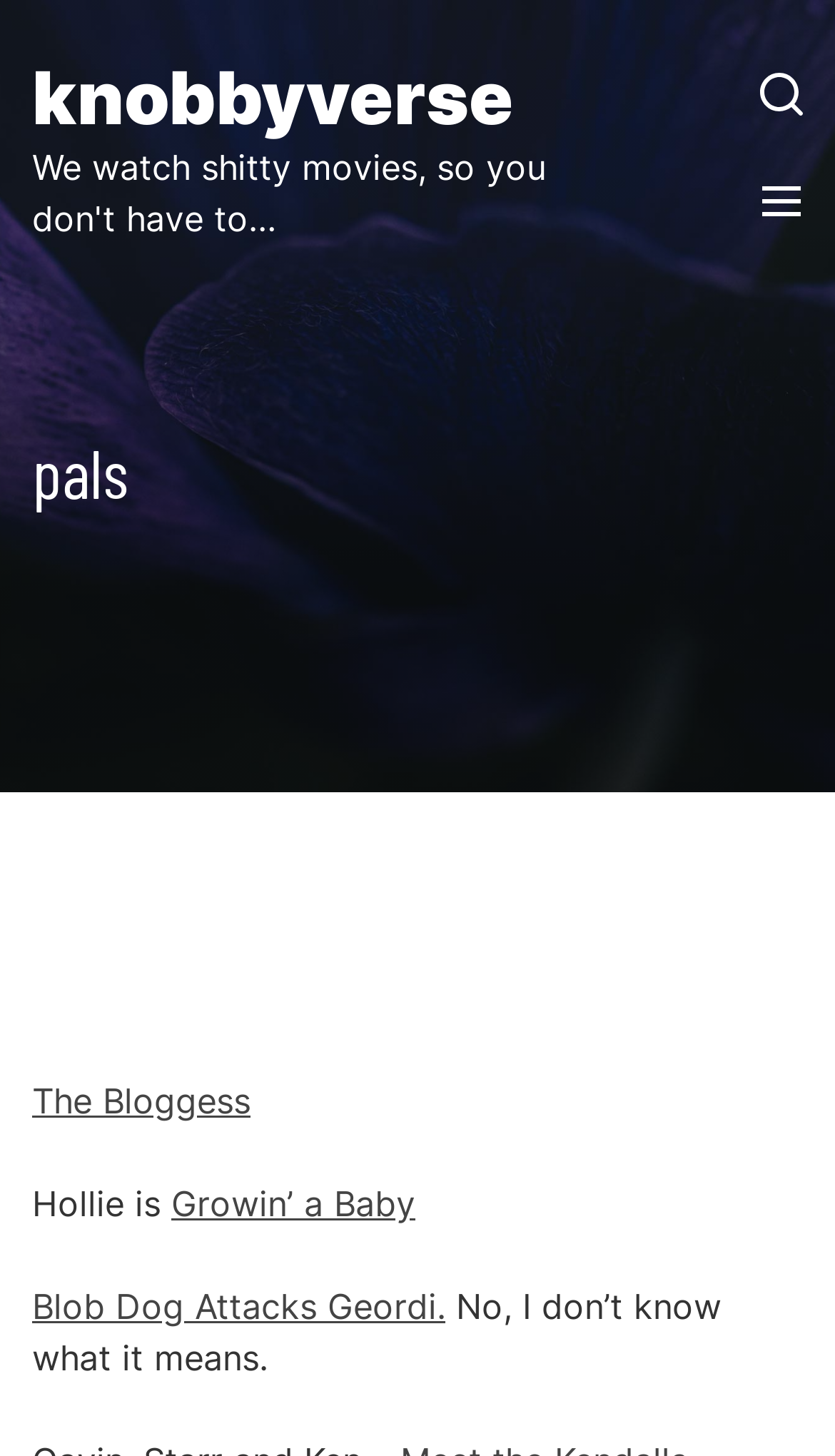Please determine the bounding box coordinates for the element with the description: "The Bloggess".

[0.038, 0.741, 0.3, 0.771]